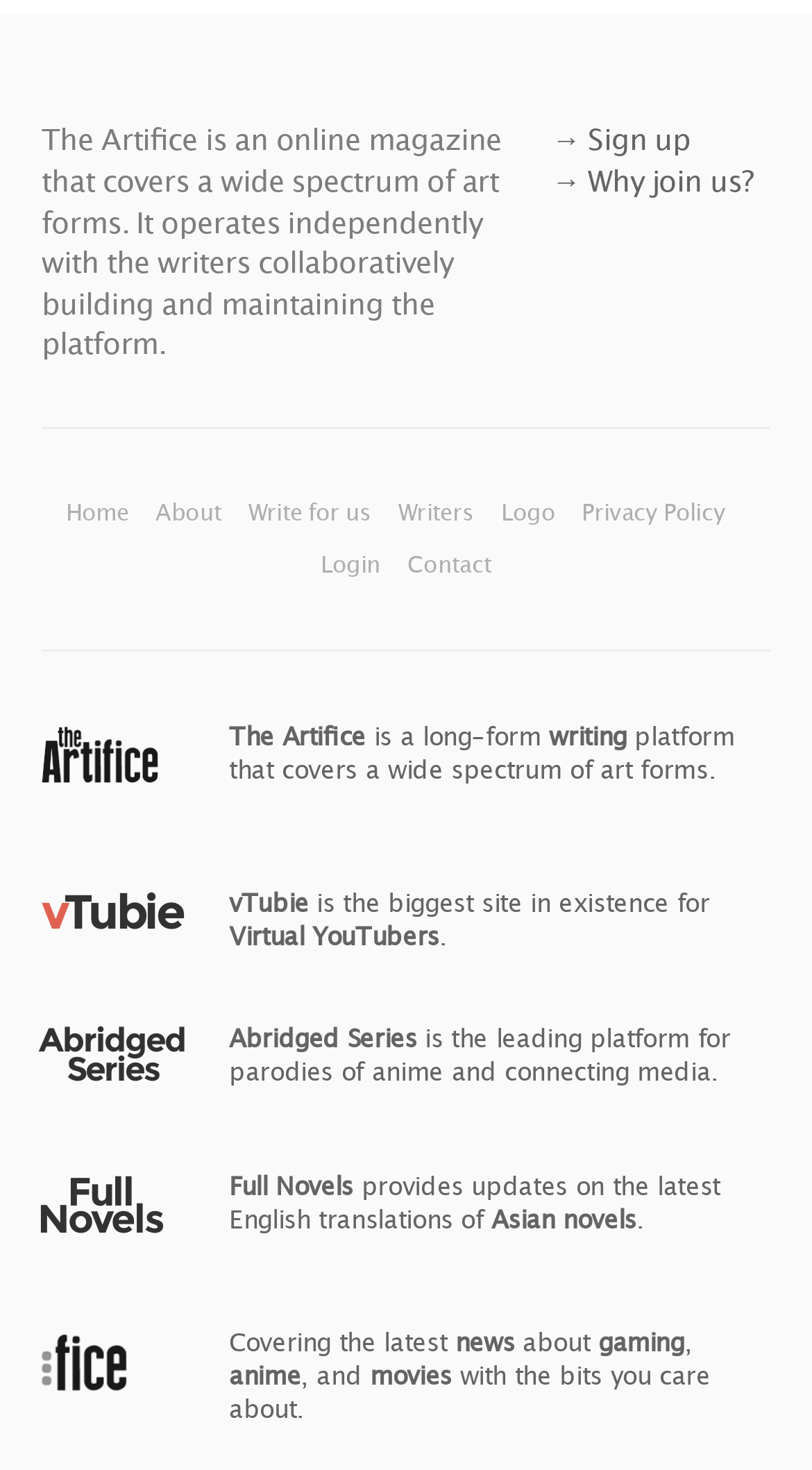Determine the bounding box coordinates for the clickable element required to fulfill the instruction: "Read about vTubie". Provide the coordinates as four float numbers between 0 and 1, i.e., [left, top, right, bottom].

[0.051, 0.601, 0.225, 0.641]